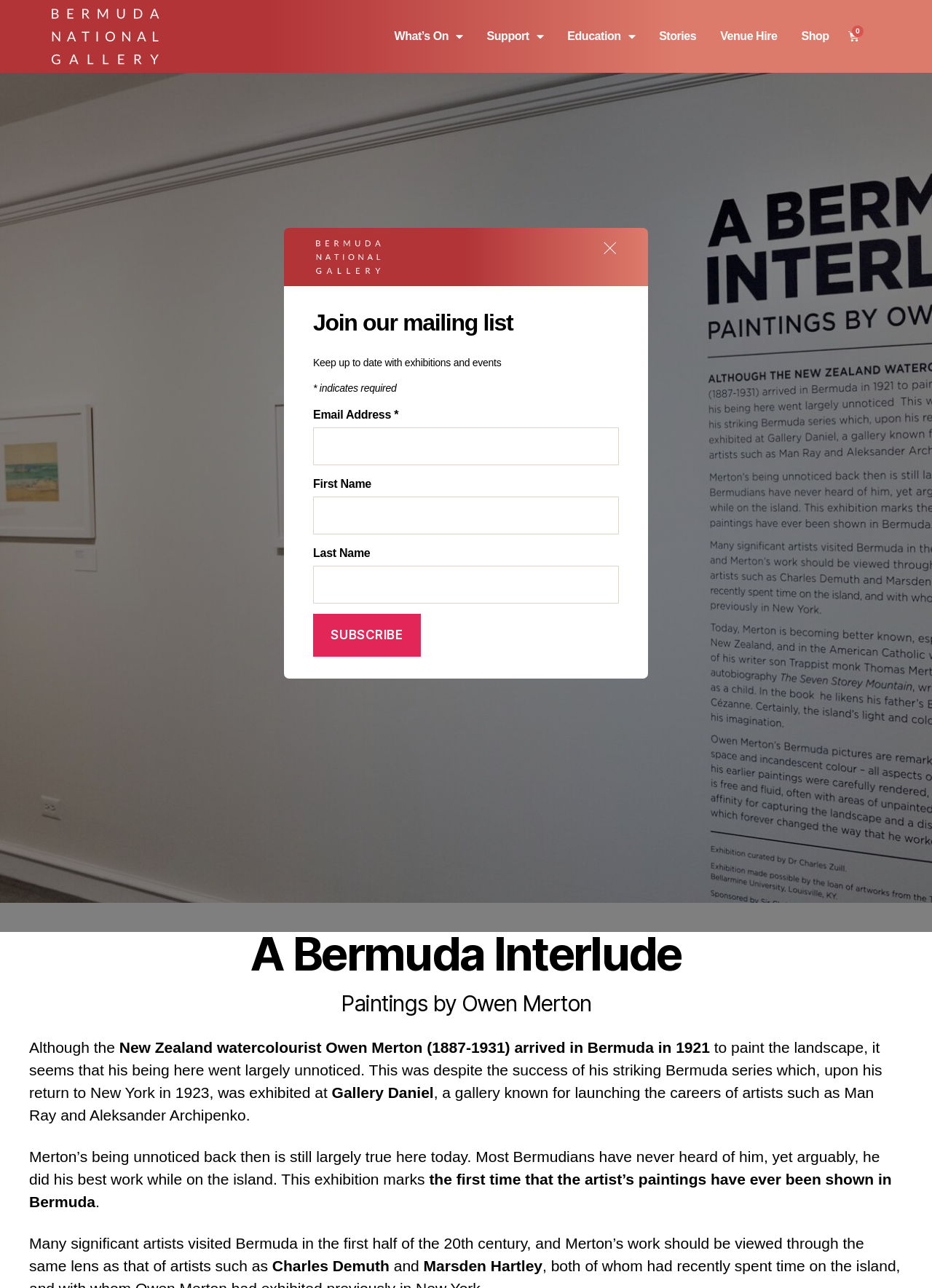Please look at the image and answer the question with a detailed explanation: What is the name of the exhibition?

I found the answer by looking at the header section of the webpage, where it says 'A Bermuda Interlude' in a large font, indicating that it's the title of the exhibition.